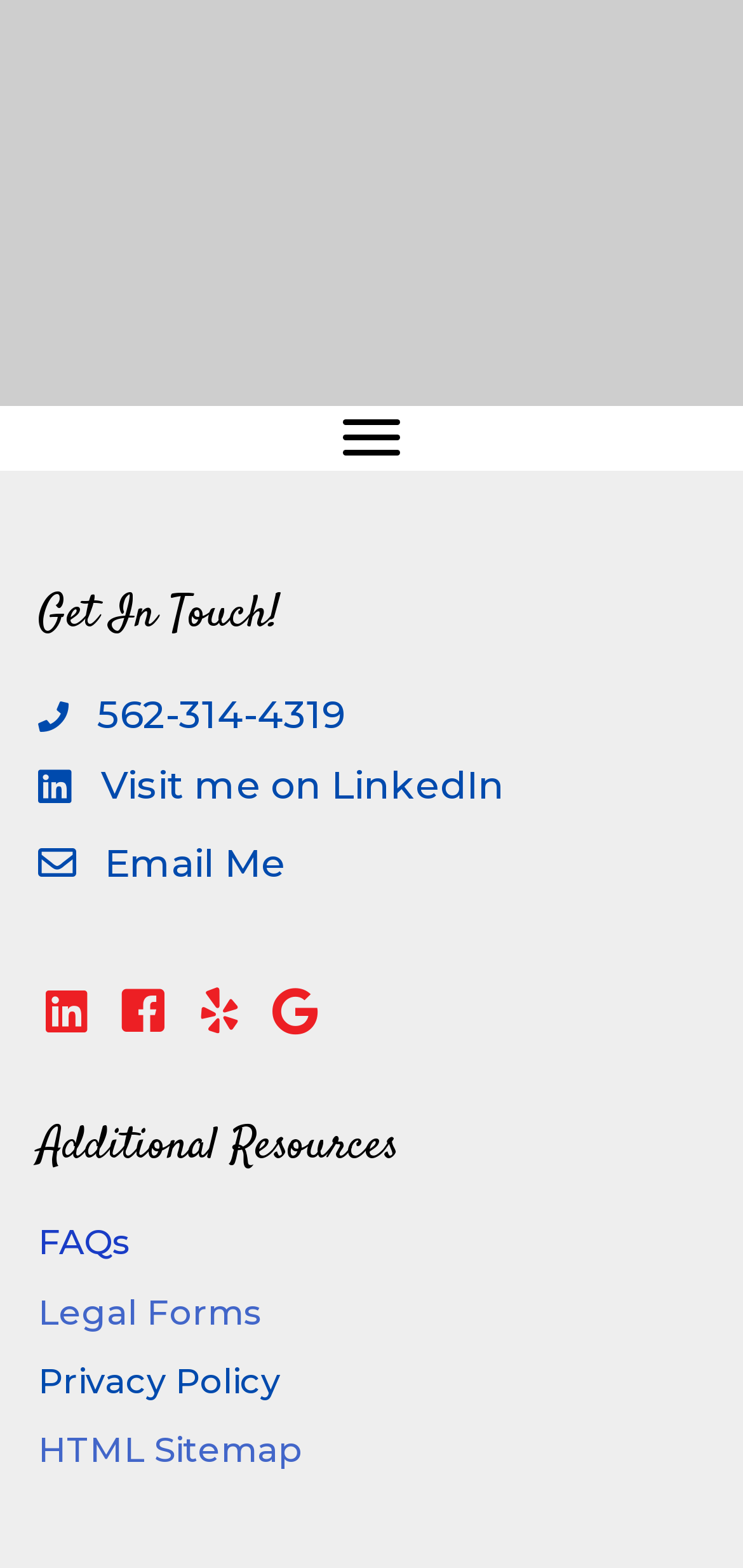How many links are there to contact the author?
Could you give a comprehensive explanation in response to this question?

I found two links to contact the author: 'Email Me' and 'Visit me on LinkedIn', both located below the 'Get In Touch!' heading.